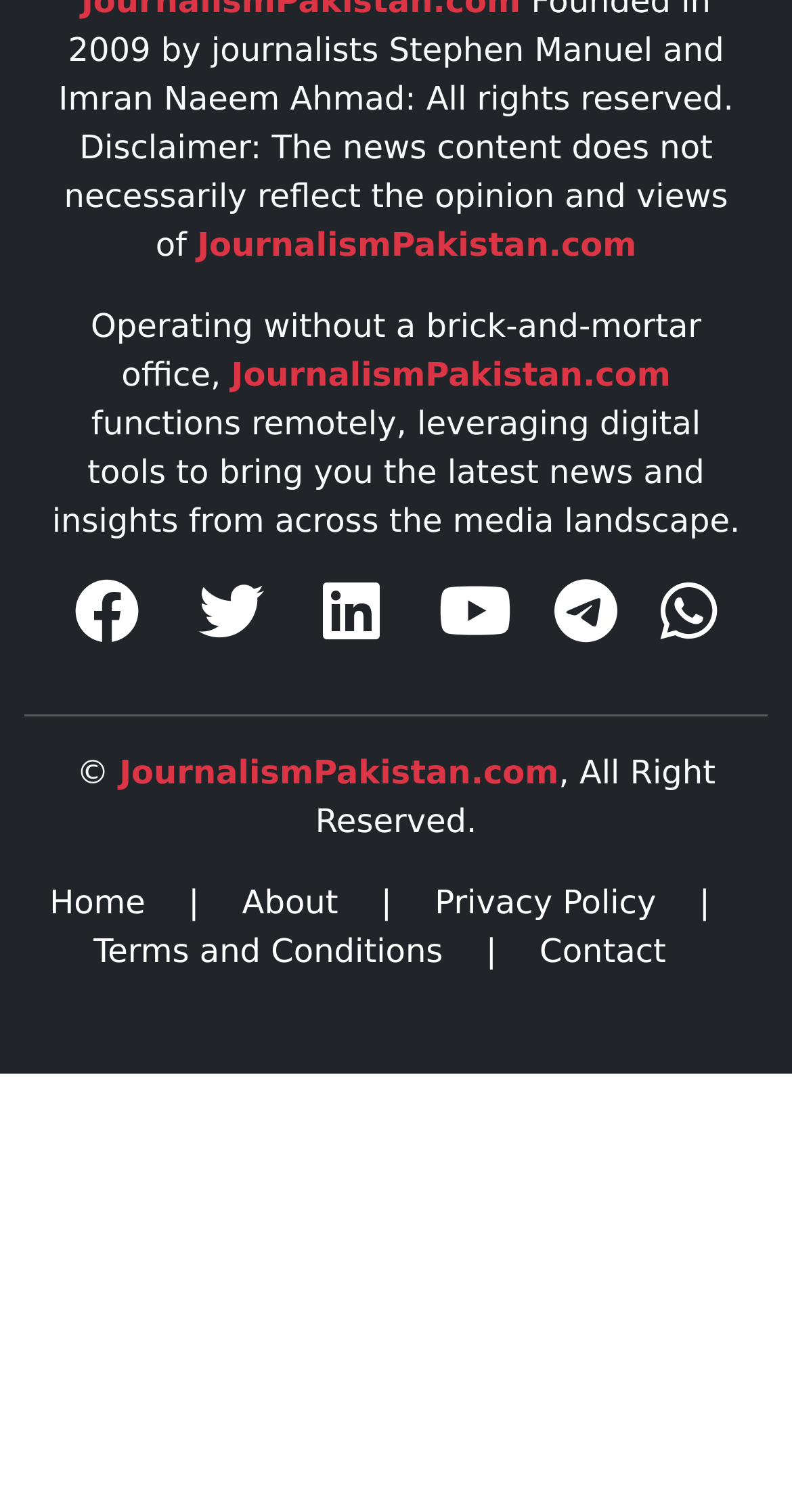Give a one-word or one-phrase response to the question: 
What is the copyright symbol on the webpage?

©